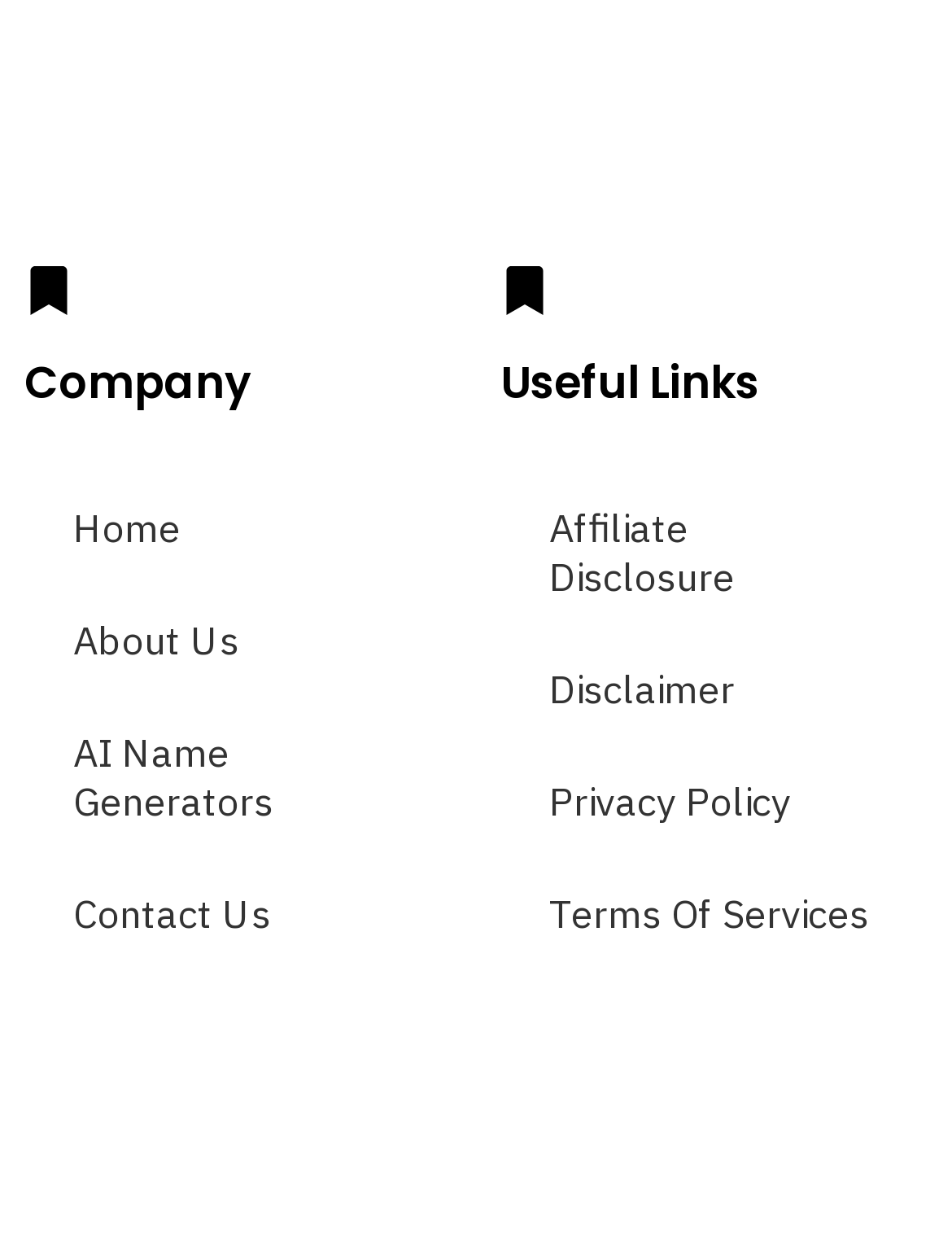Please answer the following question using a single word or phrase: 
How many links are there under 'Useful Links'?

4